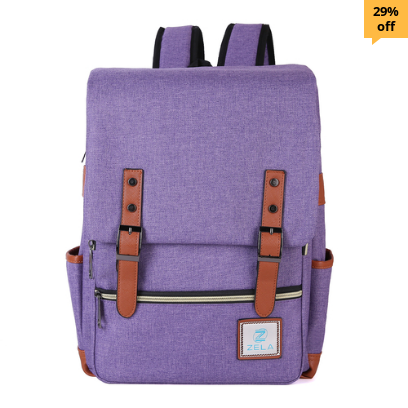Please provide a comprehensive answer to the question below using the information from the image: What is the discount percentage on the backpack?

The caption highlights a 'bright yellow tag indicating a 29% discount', making it an attractive purchase option for customers.